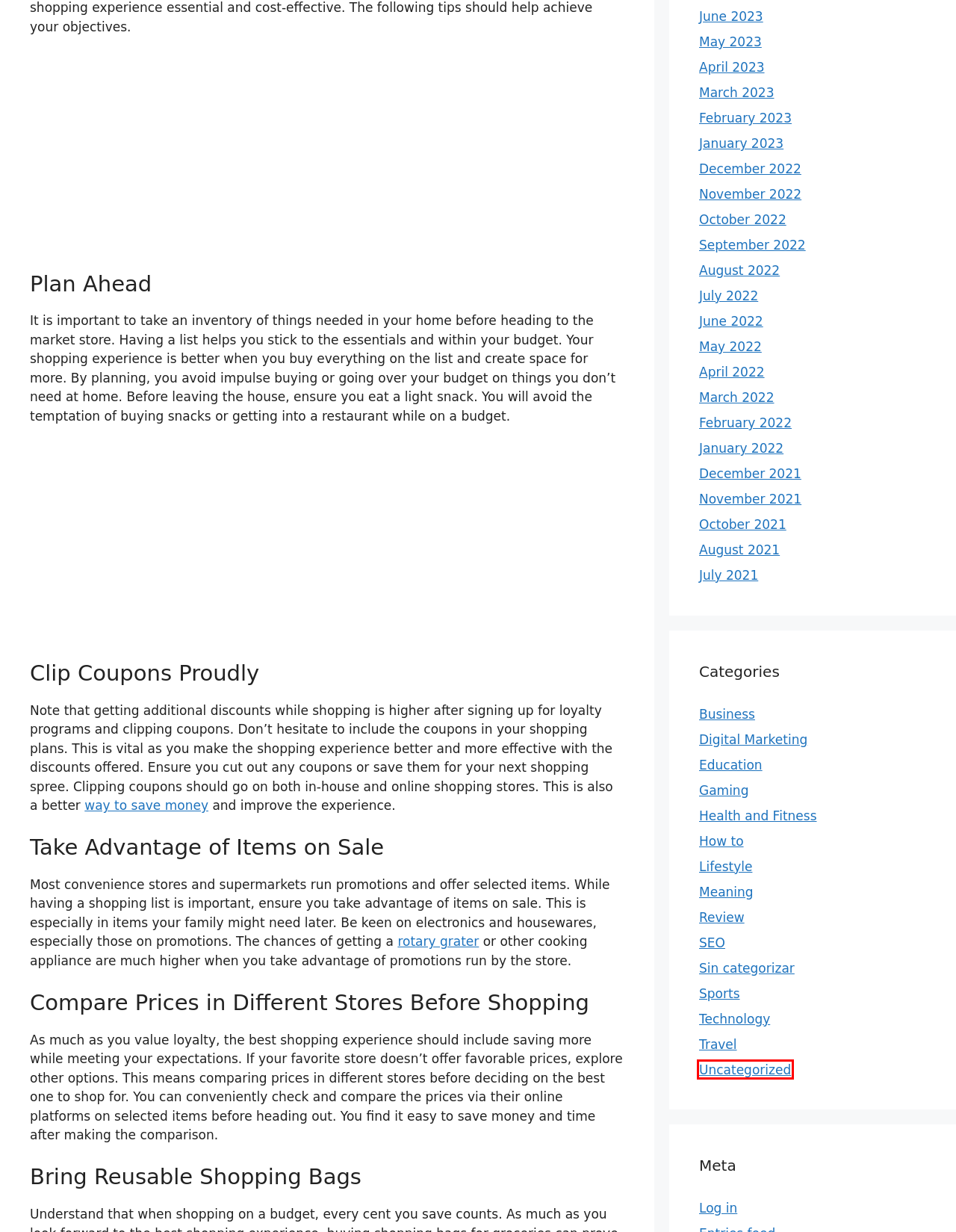Observe the provided screenshot of a webpage that has a red rectangle bounding box. Determine the webpage description that best matches the new webpage after clicking the element inside the red bounding box. Here are the candidates:
A. Uncategorized - Tommy Guide
B. Gaming - Tommy Guide
C. How to - Tommy Guide
D. Sin categorizar - Tommy Guide
E. Meaning - Tommy Guide
F. Sports - Tommy Guide
G. Health and Fitness - Tommy Guide
H. Log In ‹ Tommy Guide — WordPress

A